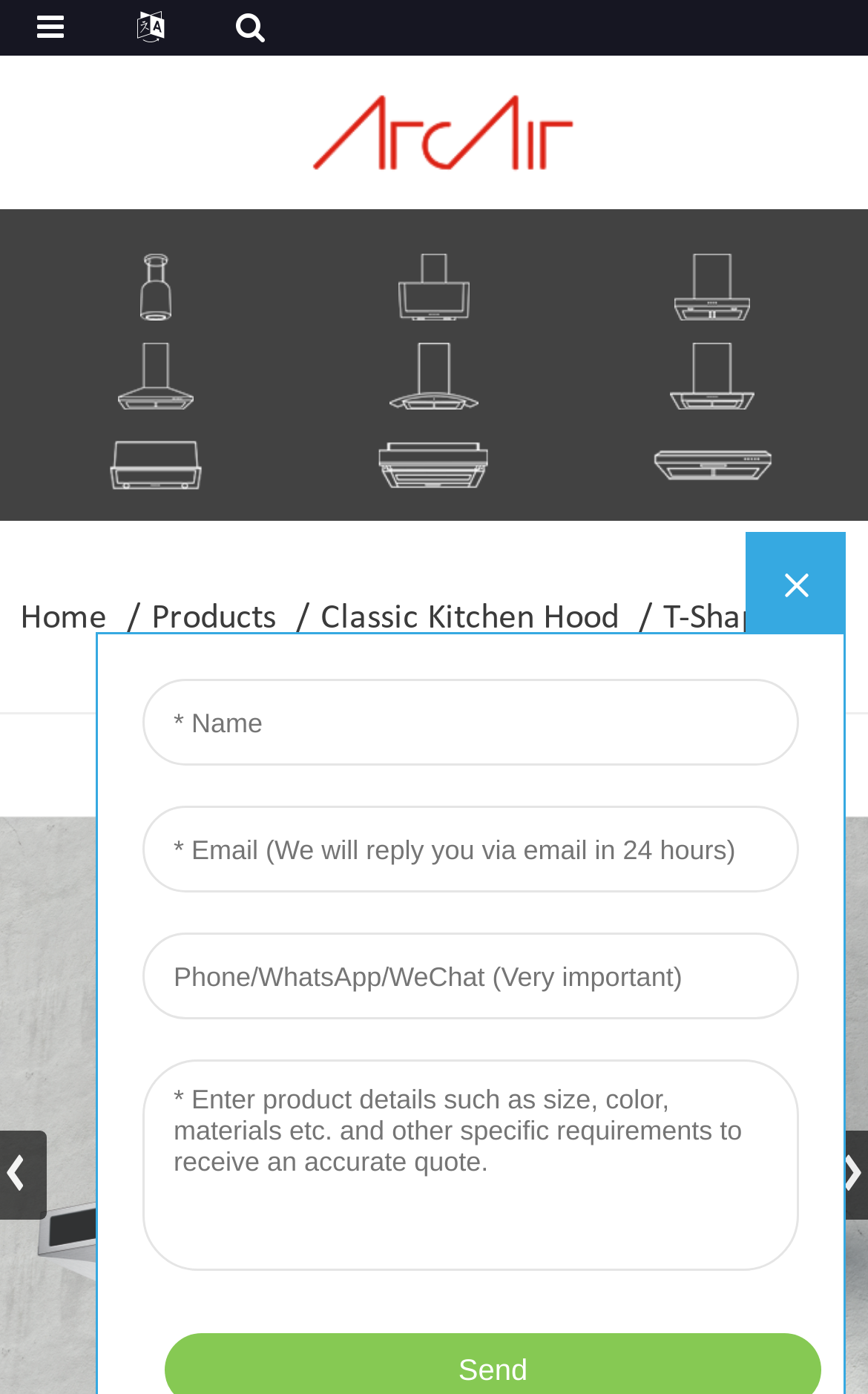Bounding box coordinates are specified in the format (top-left x, top-left y, bottom-right x, bottom-right y). All values are floating point numbers bounded between 0 and 1. Please provide the bounding box coordinate of the region this sentence describes: Classic Kitchen Hood

[0.356, 0.418, 0.751, 0.471]